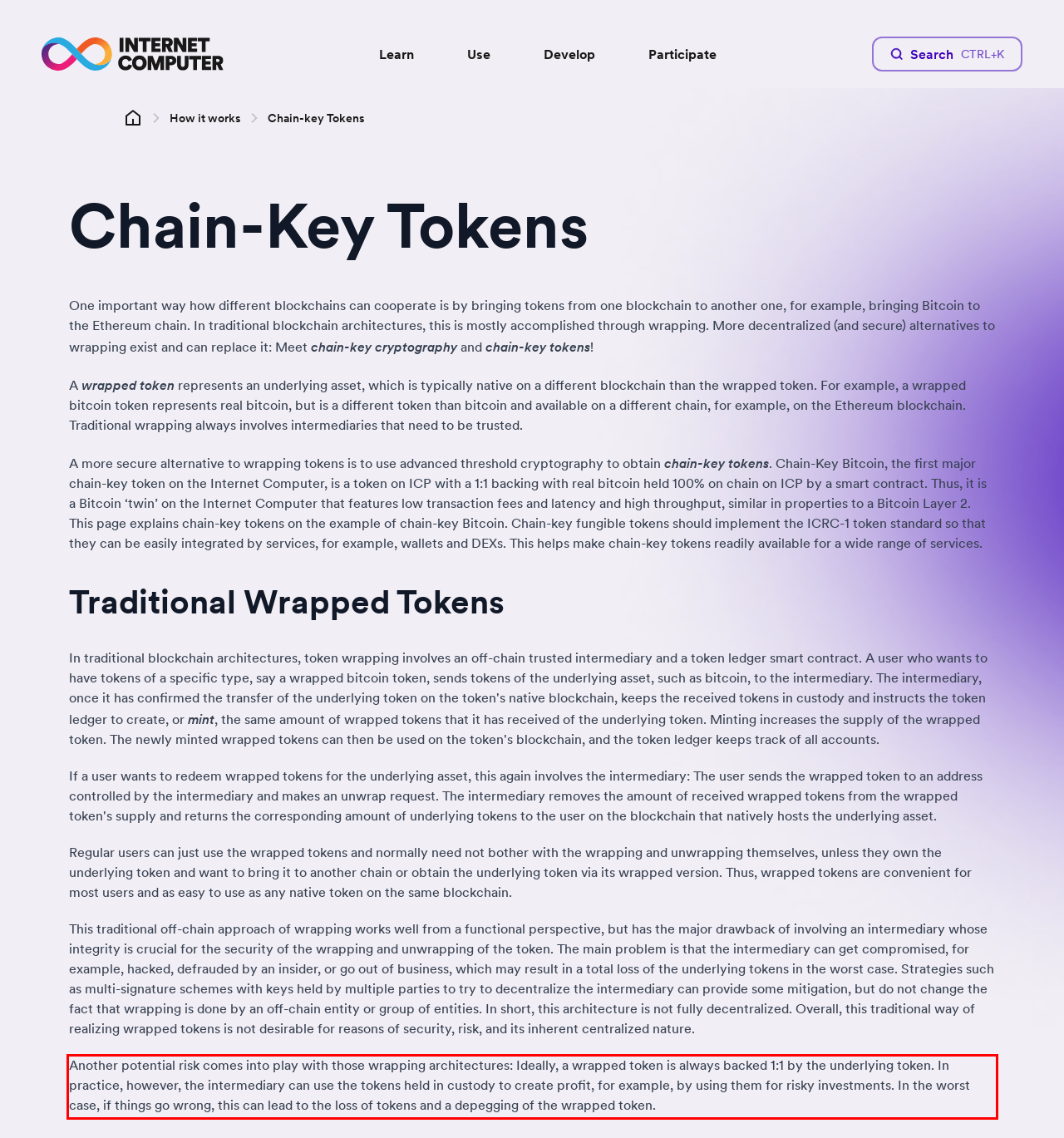Please look at the screenshot provided and find the red bounding box. Extract the text content contained within this bounding box.

Another potential risk comes into play with those wrapping architectures: Ideally, a wrapped token is always backed 1:1 by the underlying token. In practice, however, the intermediary can use the tokens held in custody to create profit, for example, by using them for risky investments. In the worst case, if things go wrong, this can lead to the loss of tokens and a depegging of the wrapped token.